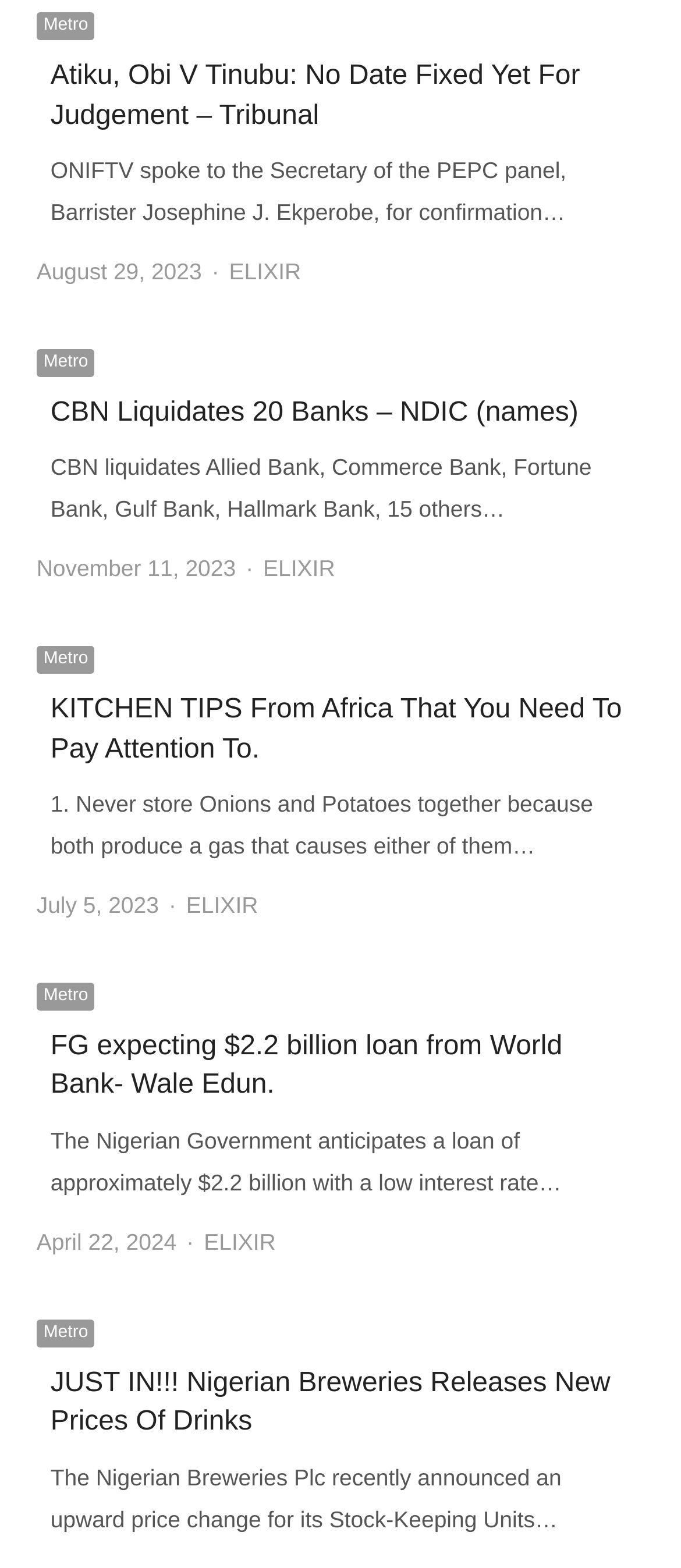Locate the bounding box coordinates of the area to click to fulfill this instruction: "Read the article 'Atiku, Obi V Tinubu: No Date Fixed Yet For Judgement – Tribunal'". The bounding box should be presented as four float numbers between 0 and 1, in the order [left, top, right, bottom].

[0.074, 0.037, 0.926, 0.087]